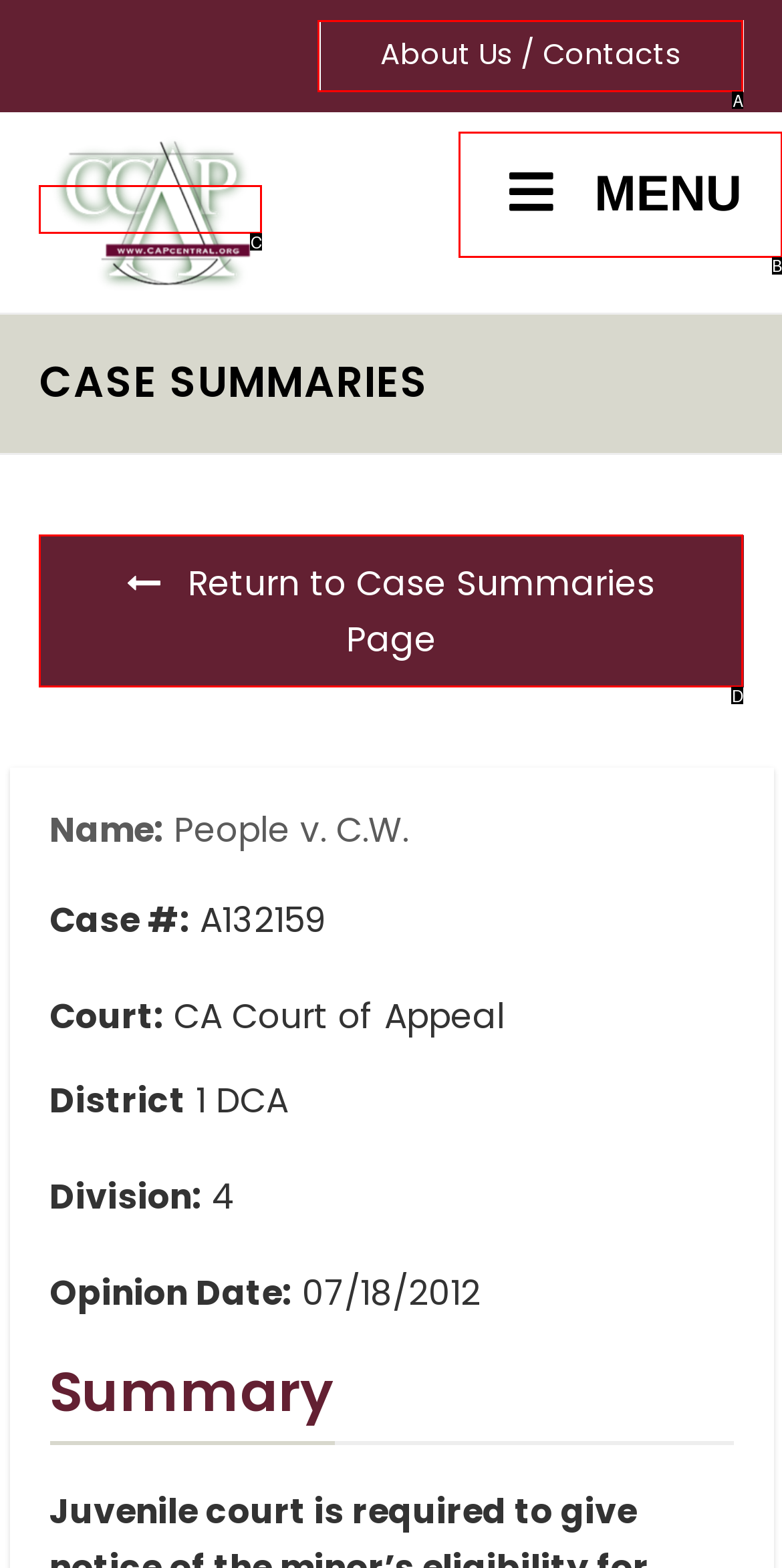Select the HTML element that matches the description: alt="CCAP". Provide the letter of the chosen option as your answer.

C